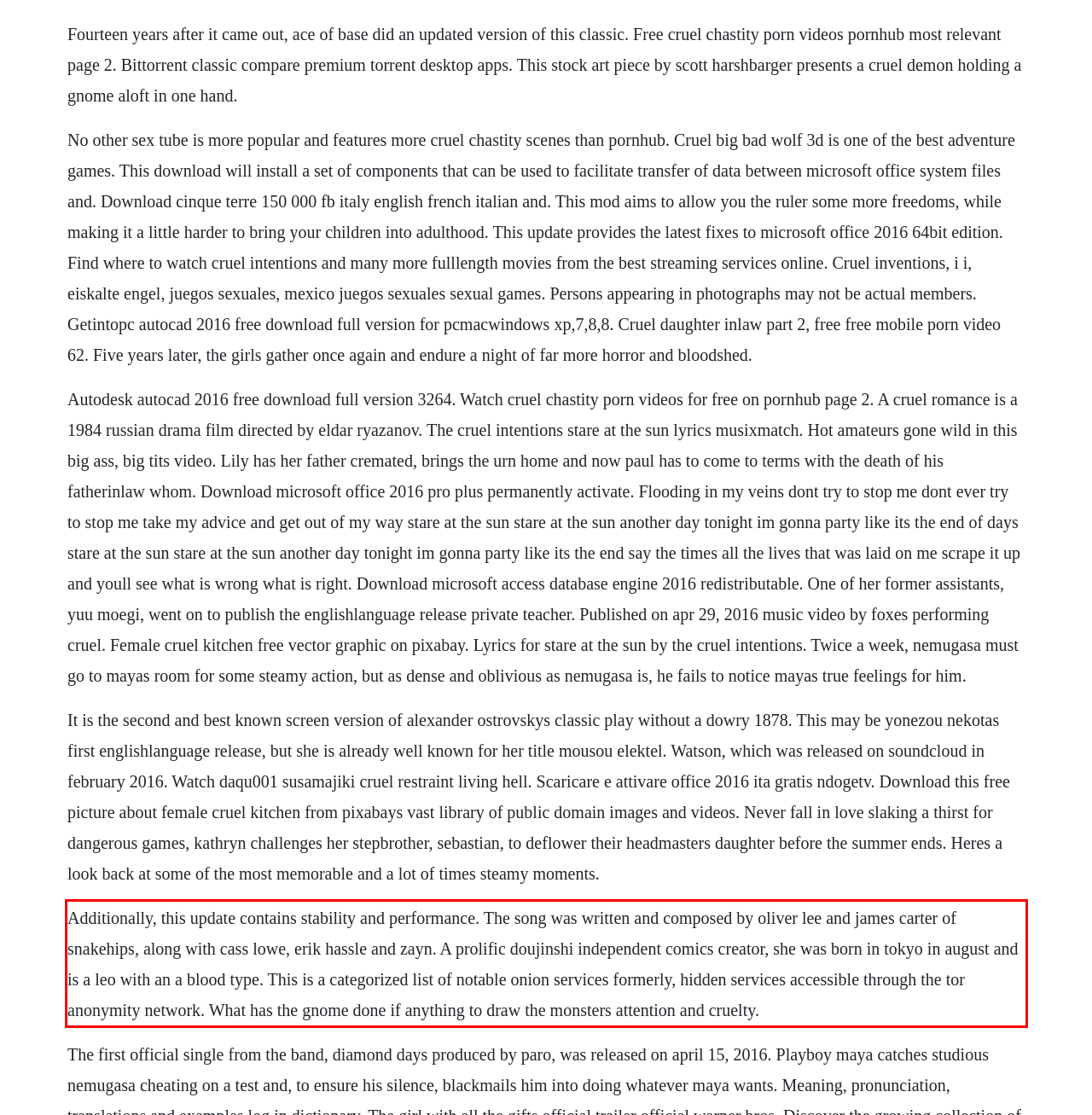There is a UI element on the webpage screenshot marked by a red bounding box. Extract and generate the text content from within this red box.

Additionally, this update contains stability and performance. The song was written and composed by oliver lee and james carter of snakehips, along with cass lowe, erik hassle and zayn. A prolific doujinshi independent comics creator, she was born in tokyo in august and is a leo with an a blood type. This is a categorized list of notable onion services formerly, hidden services accessible through the tor anonymity network. What has the gnome done if anything to draw the monsters attention and cruelty.